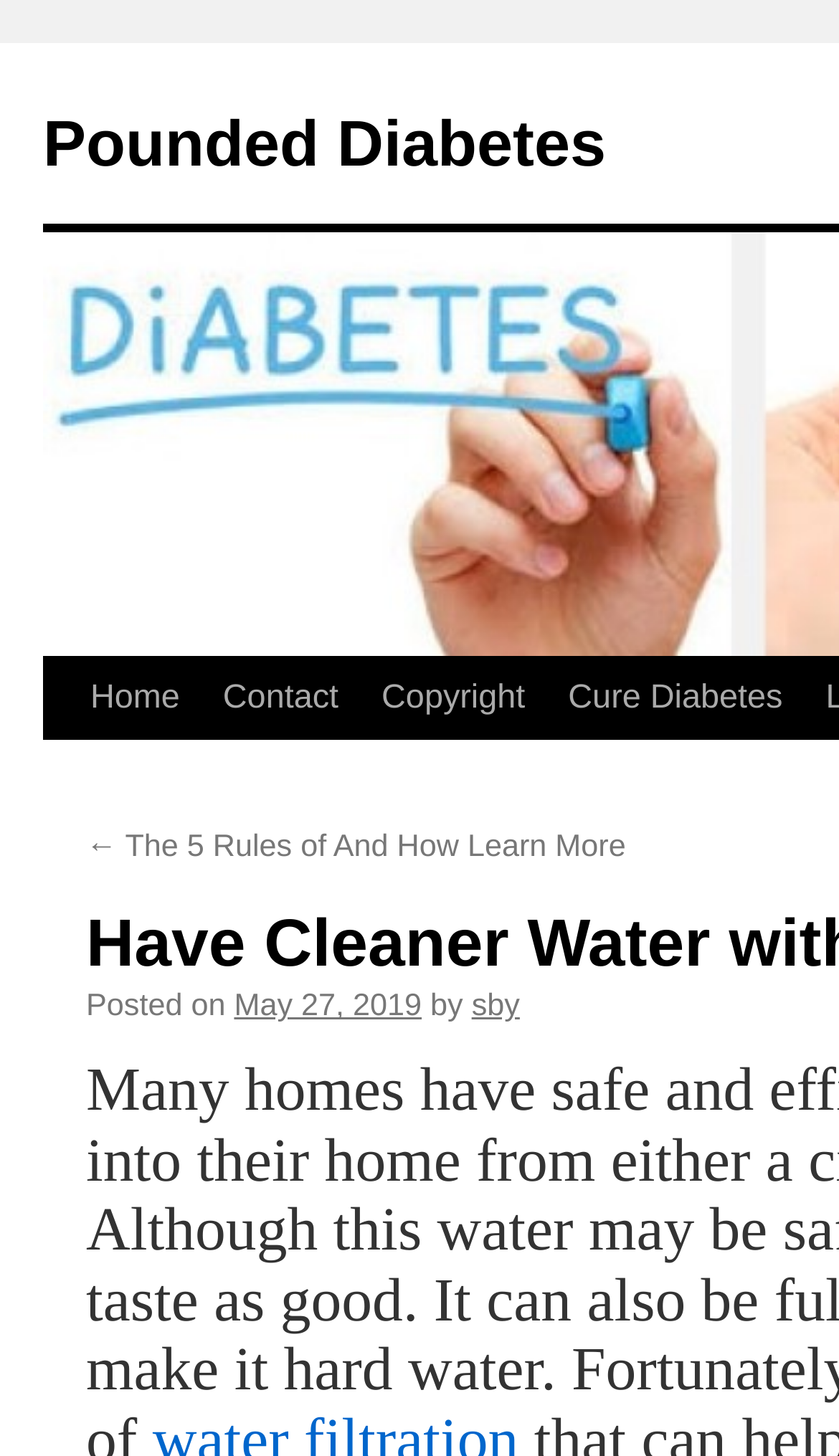Give an extensive and precise description of the webpage.

The webpage is about water filtration and diabetes, with a focus on having cleaner water. At the top left of the page, there is a link to "Pounded Diabetes". Below this, there is a link to "Skip to content", which is followed by a navigation menu with links to "Home", "Contact", "Copyright", and "Cure Diabetes" from left to right.

On the main content area, there is a blog post or article with a link to a previous post titled "← The 5 Rules of And How Learn More". Below this, there is a section with the post's metadata, including the text "Posted on" followed by the date "May 27, 2019", and then the author's name "by" with a link to the author's profile.